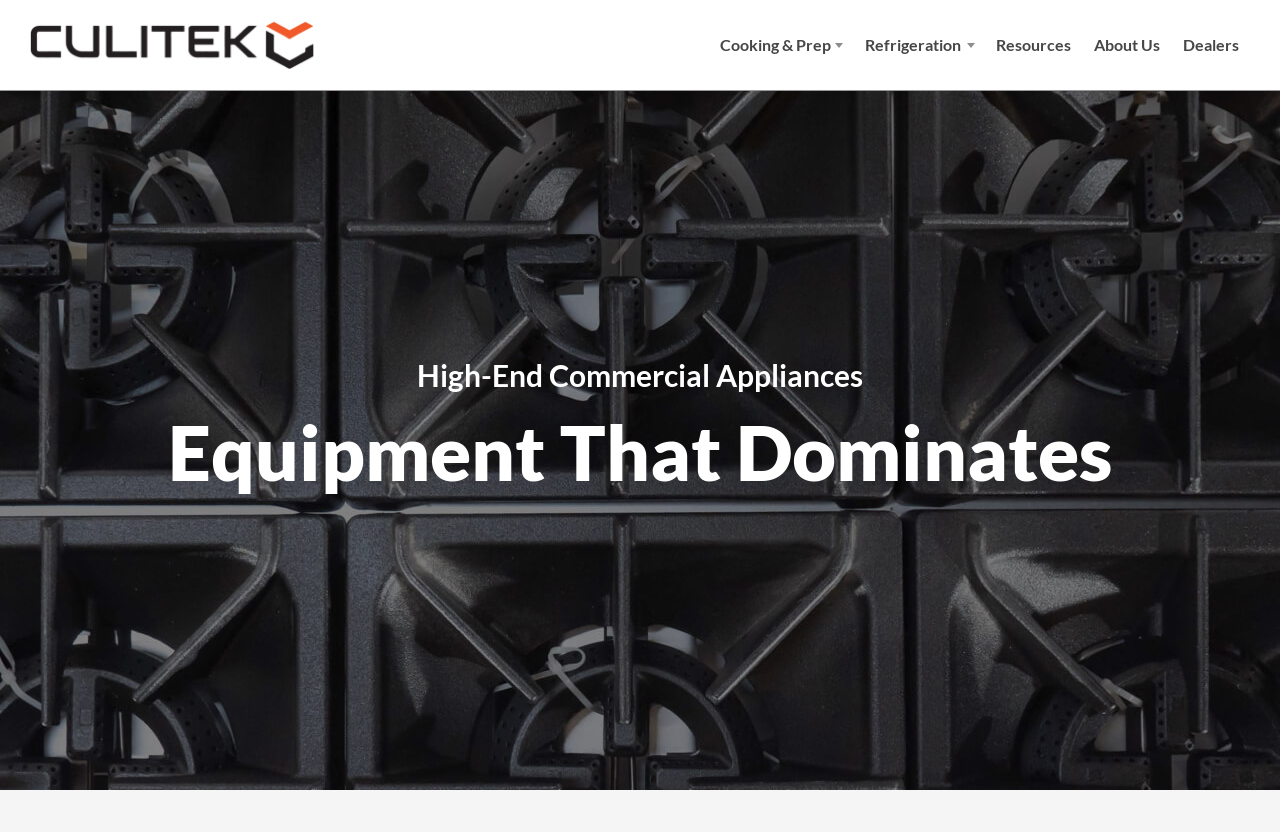Please study the image and answer the question comprehensively:
What is the tagline of Culitek Equipment?

The tagline of Culitek Equipment is 'Equipment That Dominates', which is displayed as a heading on the webpage, suggesting that the company's equipment is of high quality and superior to others.